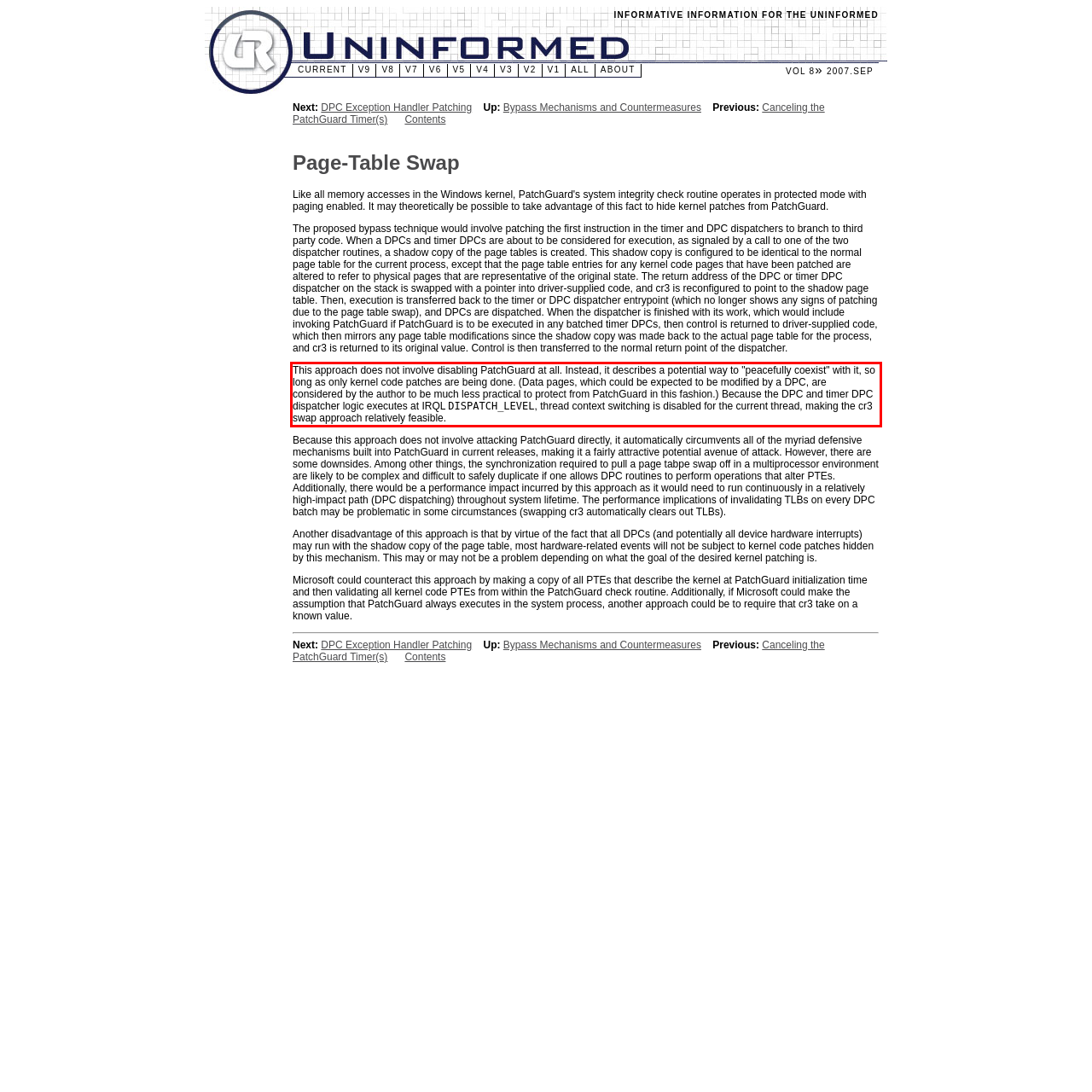Inspect the webpage screenshot that has a red bounding box and use OCR technology to read and display the text inside the red bounding box.

This approach does not involve disabling PatchGuard at all. Instead, it describes a potential way to "peacefully coexist" with it, so long as only kernel code patches are being done. (Data pages, which could be expected to be modified by a DPC, are considered by the author to be much less practical to protect from PatchGuard in this fashion.) Because the DPC and timer DPC dispatcher logic executes at IRQL DISPATCH_LEVEL, thread context switching is disabled for the current thread, making the cr3 swap approach relatively feasible.